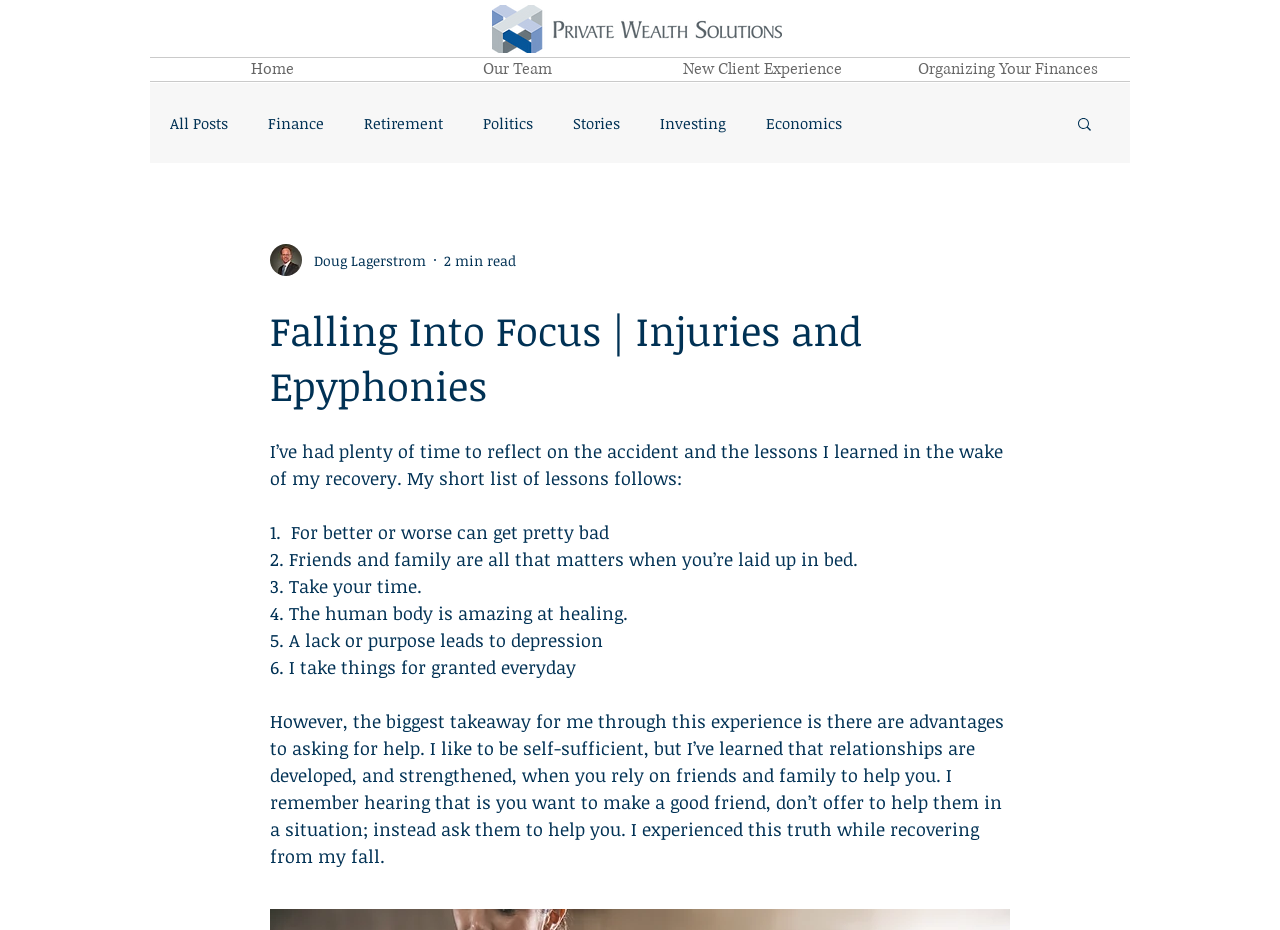Bounding box coordinates are specified in the format (top-left x, top-left y, bottom-right x, bottom-right y). All values are floating point numbers bounded between 0 and 1. Please provide the bounding box coordinate of the region this sentence describes: Our Team

[0.309, 0.062, 0.5, 0.087]